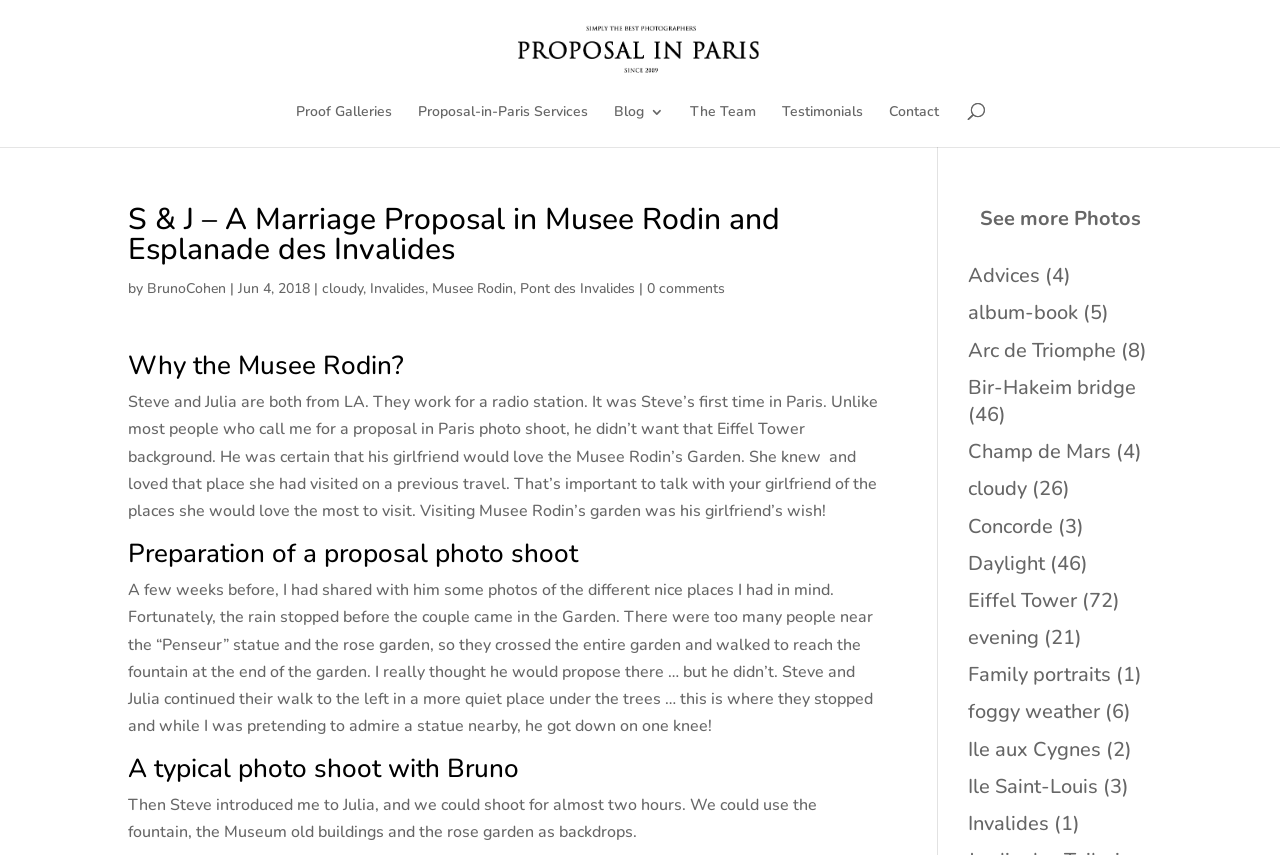What is the name of the couple in the proposal story?
Provide an in-depth and detailed explanation in response to the question.

The proposal story is about a couple, Steve and Julia, who are from LA and work for a radio station. Steve proposed to Julia in the Musee Rodin's Garden, which was her wish.